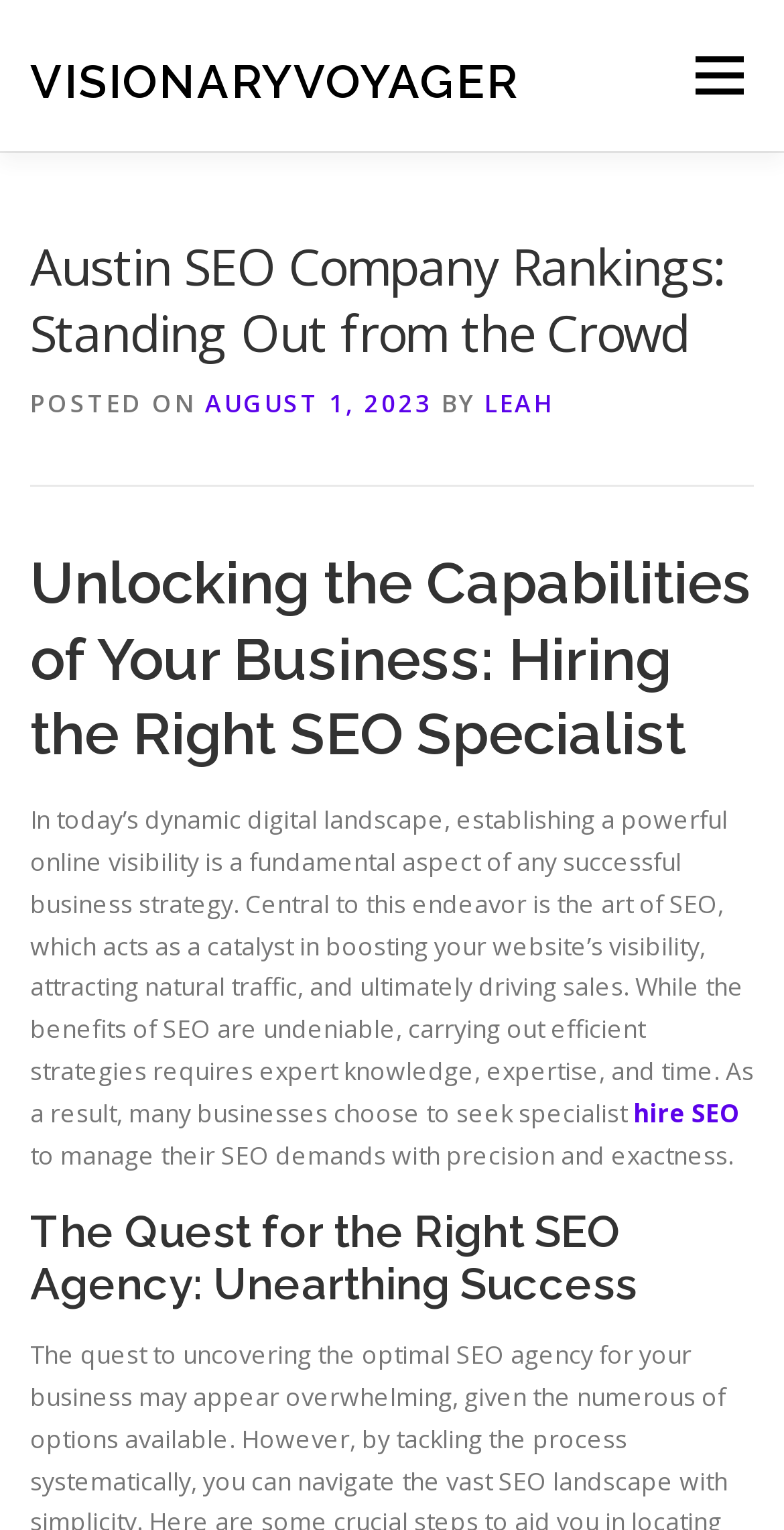Identify the bounding box of the HTML element described here: "Leah". Provide the coordinates as four float numbers between 0 and 1: [left, top, right, bottom].

[0.618, 0.252, 0.705, 0.275]